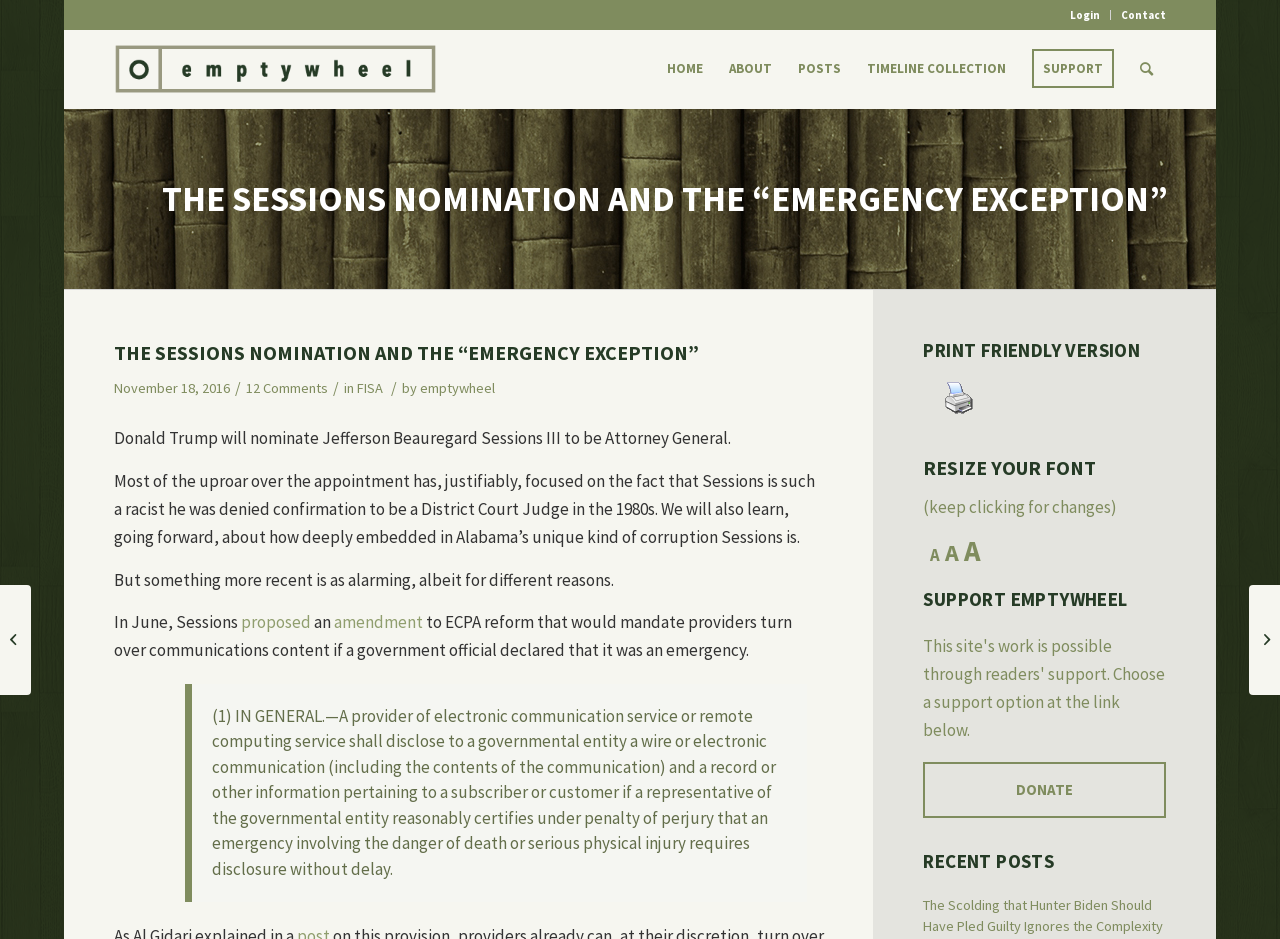Give a comprehensive overview of the webpage, including key elements.

This webpage appears to be a blog post discussing the nomination of Jeff Sessions as Attorney General by President Trump. At the top of the page, there is a menu bar with several options, including "Login", "Contact", and links to different sections of the website, such as "HOME", "ABOUT", "POSTS", and "TIMELINE COLLECTION". 

Below the menu bar, there is a logo image and a heading that reads "THE SESSIONS NOMINATION AND THE “EMERGENCY EXCEPTION”". This heading is followed by a link to the same title, and then a block of text that summarizes the content of the post. The text discusses Trump's nomination of Sessions and the controversy surrounding it, particularly due to Sessions' racist past.

To the right of the heading, there is a section with a timestamp, "November 18, 2016", and links to categories, such as "FISA", and the author's name, "emptywheel". Below this section, there is a block of text that continues to discuss Sessions' nomination and its implications.

Further down the page, there is a blockquote that appears to be a quote from a proposed amendment to ECPA reform, which discusses the disclosure of electronic communications in emergency situations.

At the bottom of the page, there are several links and headings, including "PRINT FRIENDLY VERSION", "RESIZE YOUR FONT", and "SUPPORT EMPTYWHEEL", which allow users to customize their viewing experience and support the website. There are also links to recent posts and a "DONATE" button.

On the right side of the page, there are two links to other blog posts, with titles "BREAKING: President-Elect Trump Can’t Tell Difference between Lincoln..." and "When Trump Brought Romney To Heel, or Further Adventures in the Cabinet of...".